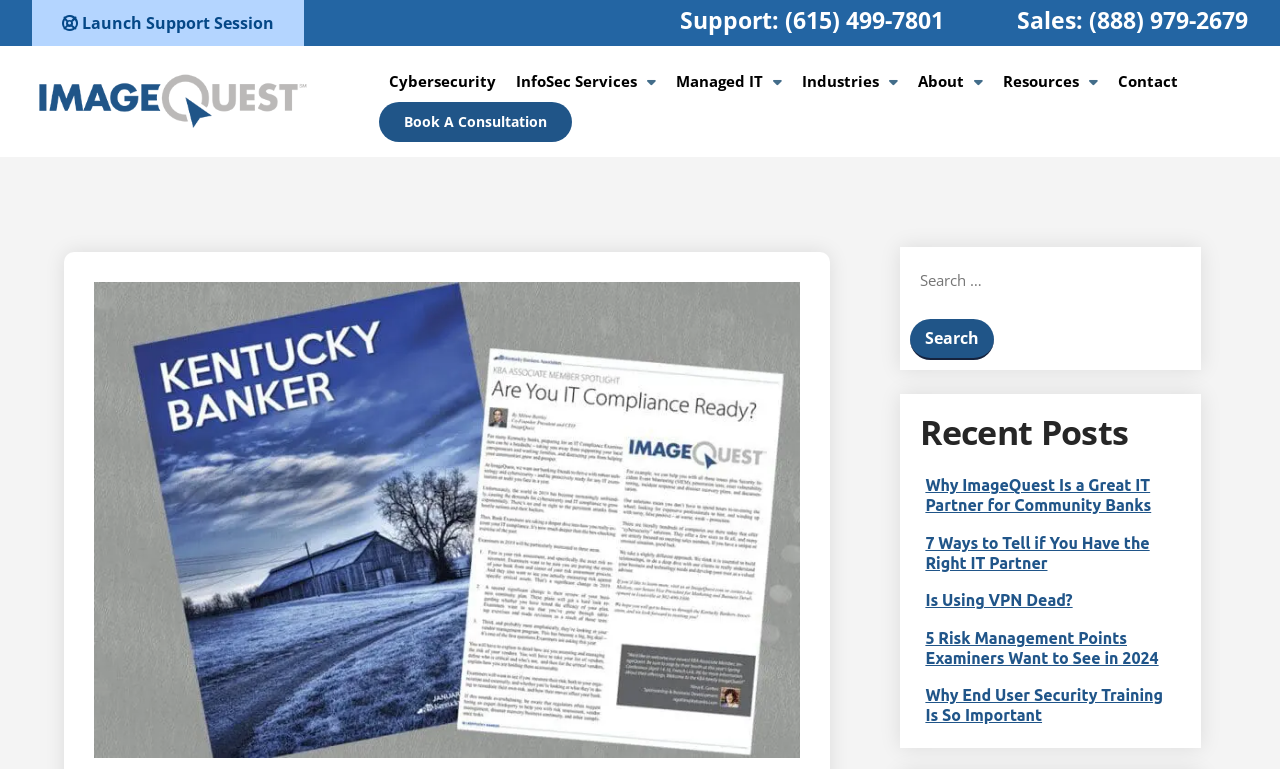Please find the bounding box coordinates of the element that must be clicked to perform the given instruction: "Explore the undergraduate program". The coordinates should be four float numbers from 0 to 1, i.e., [left, top, right, bottom].

None